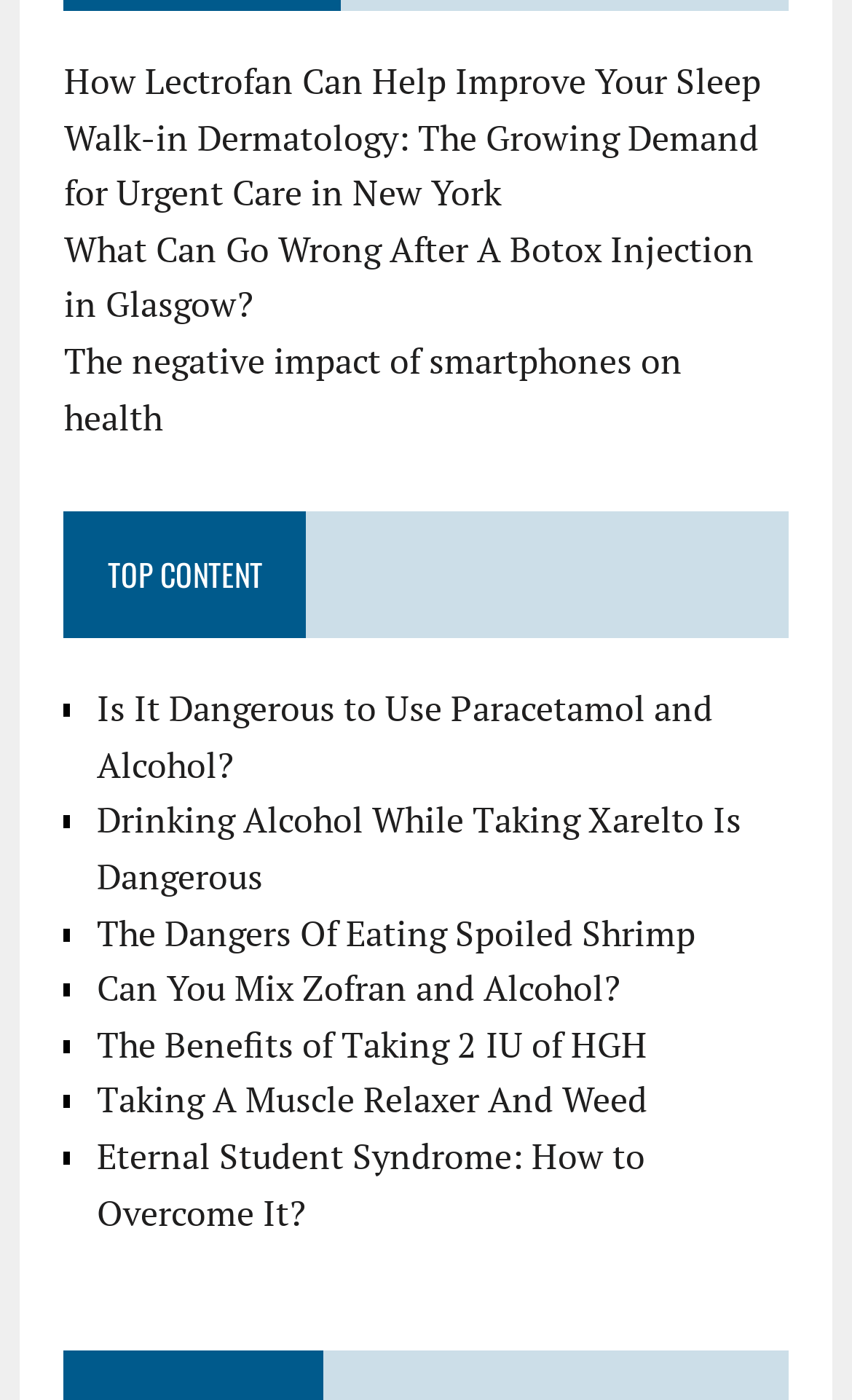What is the topic of the last link on the webpage?
Answer the question with a single word or phrase derived from the image.

Eternal Student Syndrome